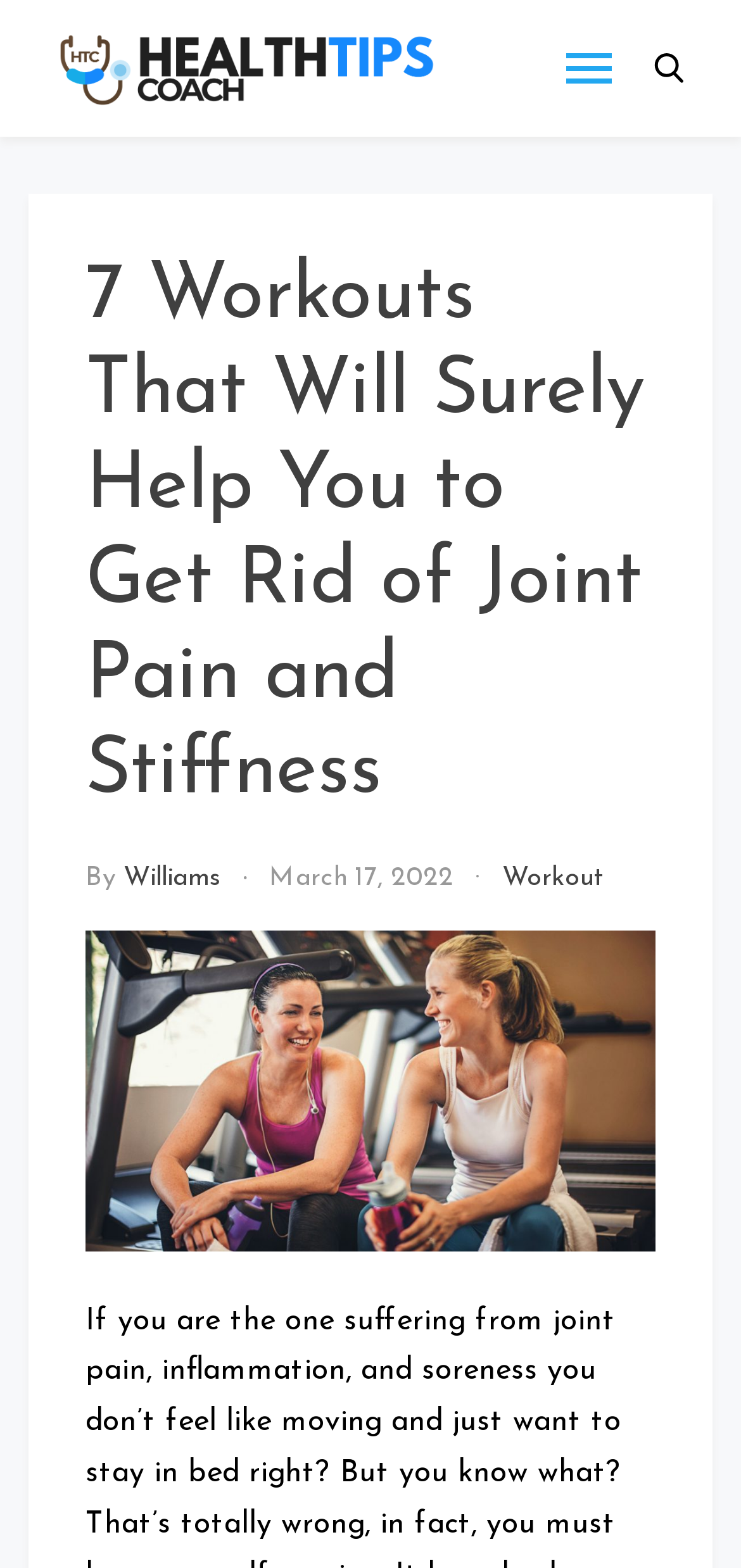With reference to the screenshot, provide a detailed response to the question below:
Who is the author of the article?

I identified the author of the article by looking at the link element with the text 'Williams' which is located below the heading and above the publication date.